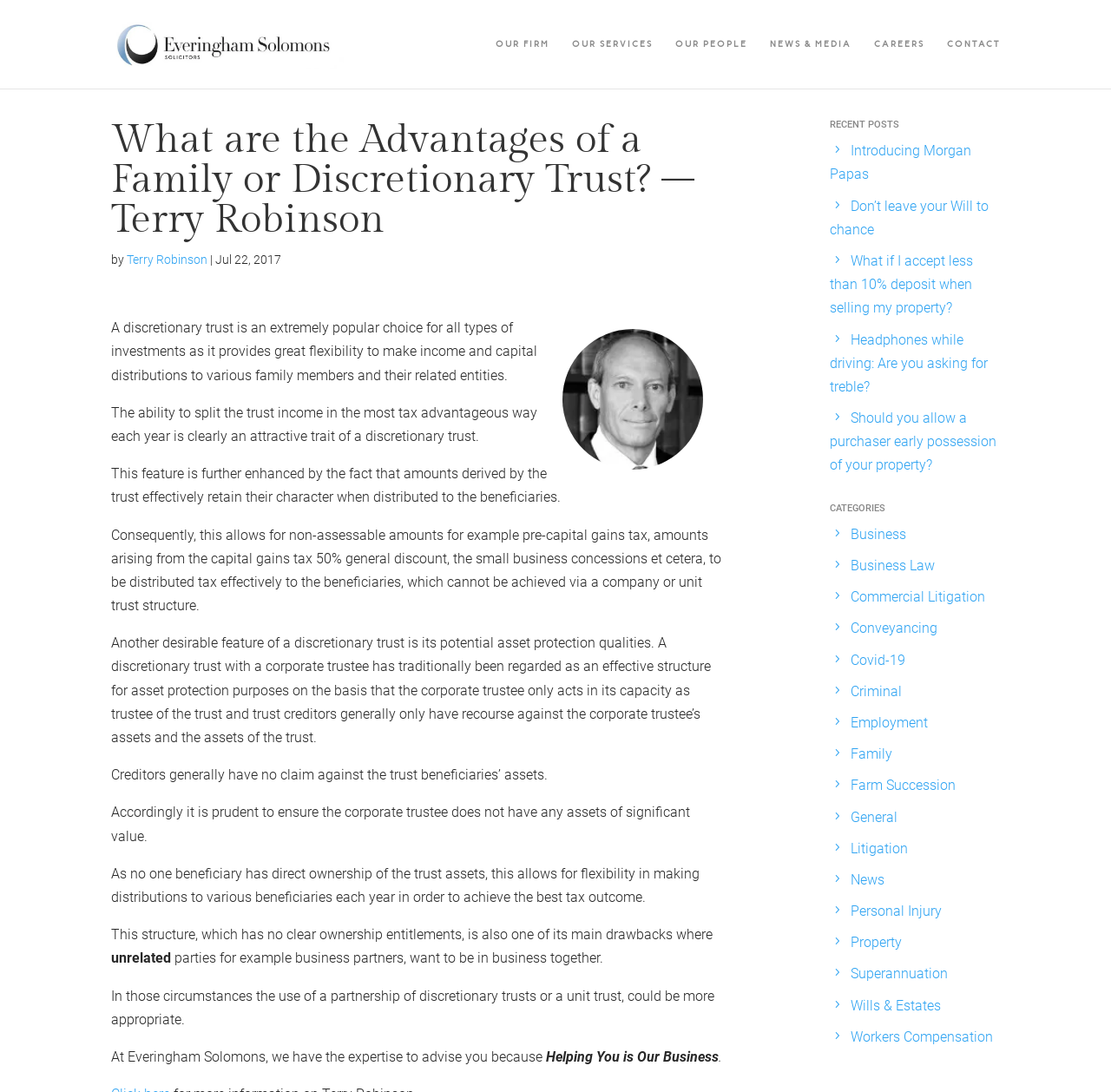Please find the bounding box coordinates of the section that needs to be clicked to achieve this instruction: "Learn more about RECENT POSTS".

[0.747, 0.11, 0.9, 0.127]